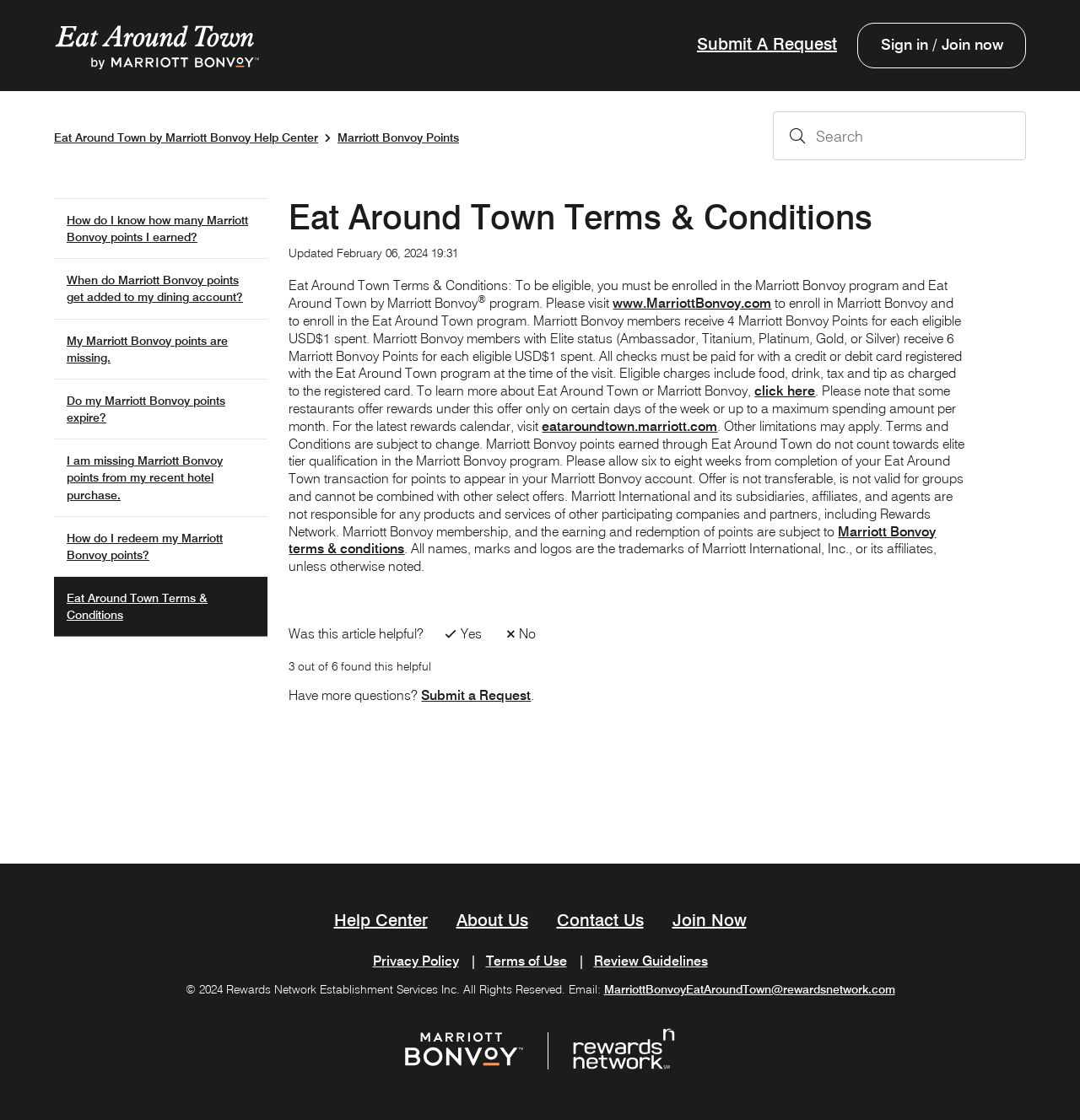Please identify the bounding box coordinates of the element on the webpage that should be clicked to follow this instruction: "Click the 'Submit A Request' link". The bounding box coordinates should be given as four float numbers between 0 and 1, formatted as [left, top, right, bottom].

[0.645, 0.03, 0.791, 0.048]